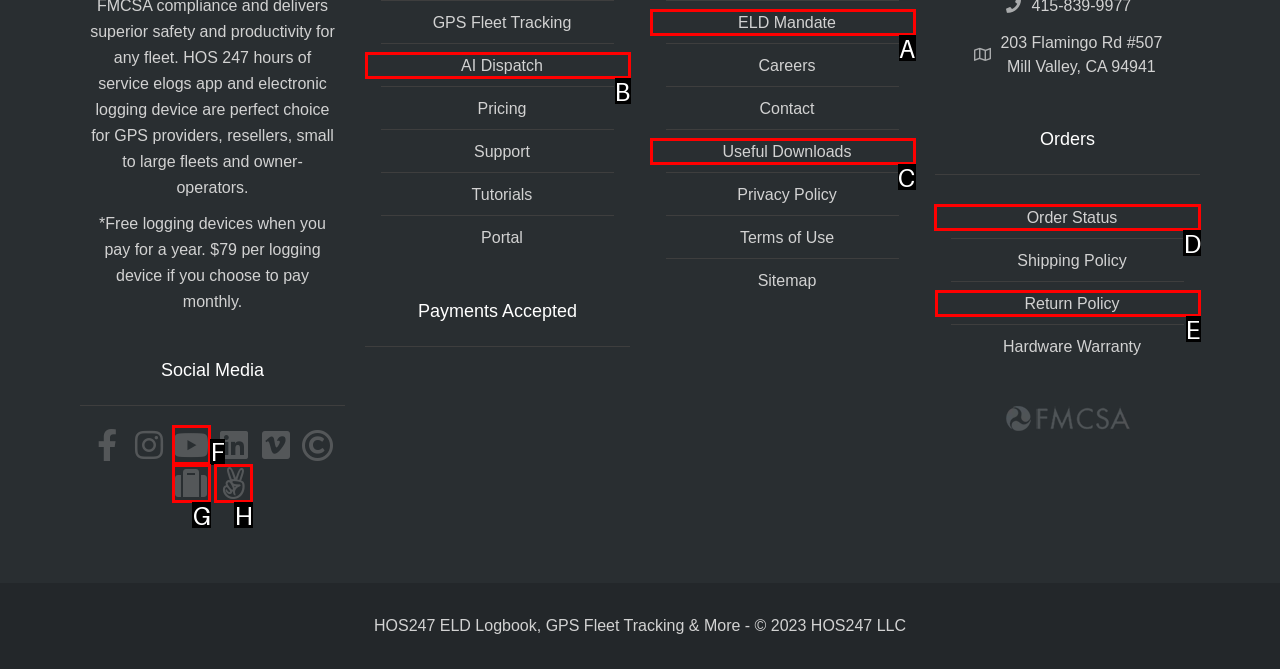Specify which HTML element I should click to complete this instruction: Call the phone number 780-457-1349 Answer with the letter of the relevant option.

None